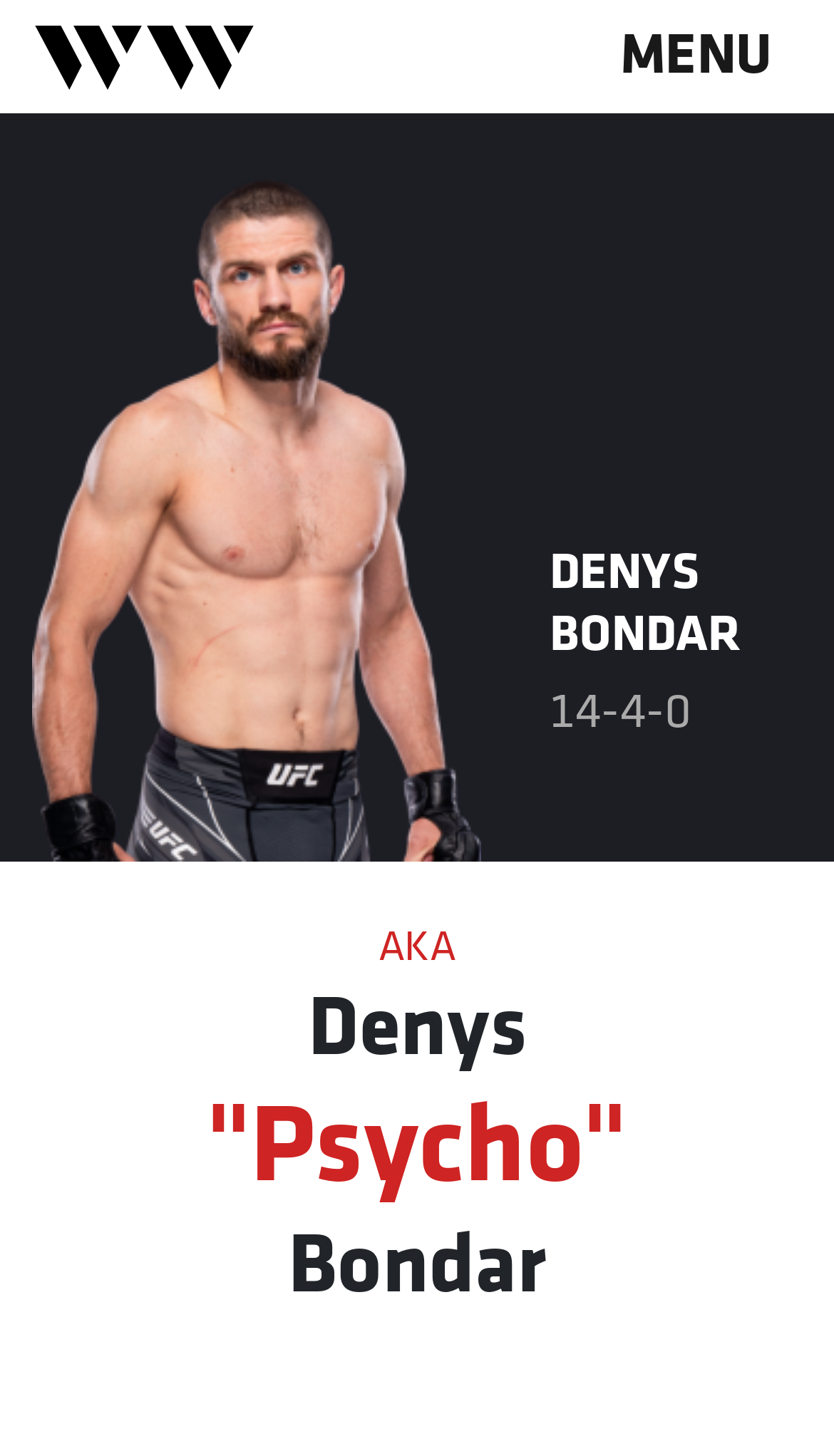Give a one-word or short phrase answer to the question: 
What is the win-loss record of Denys Bondar?

14-4-0